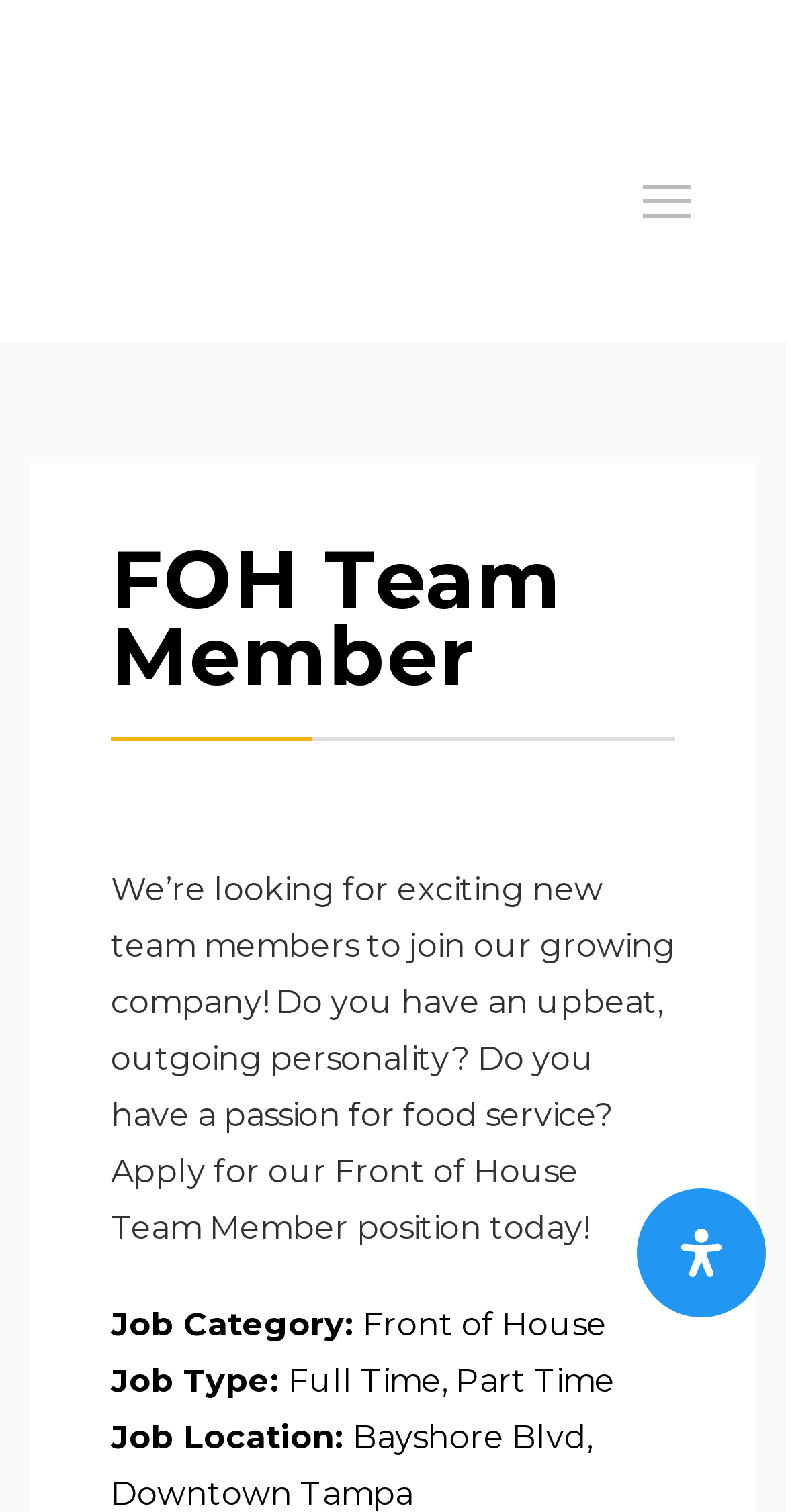Reply to the question with a brief word or phrase: Where is the job location?

Bayshore Blvd